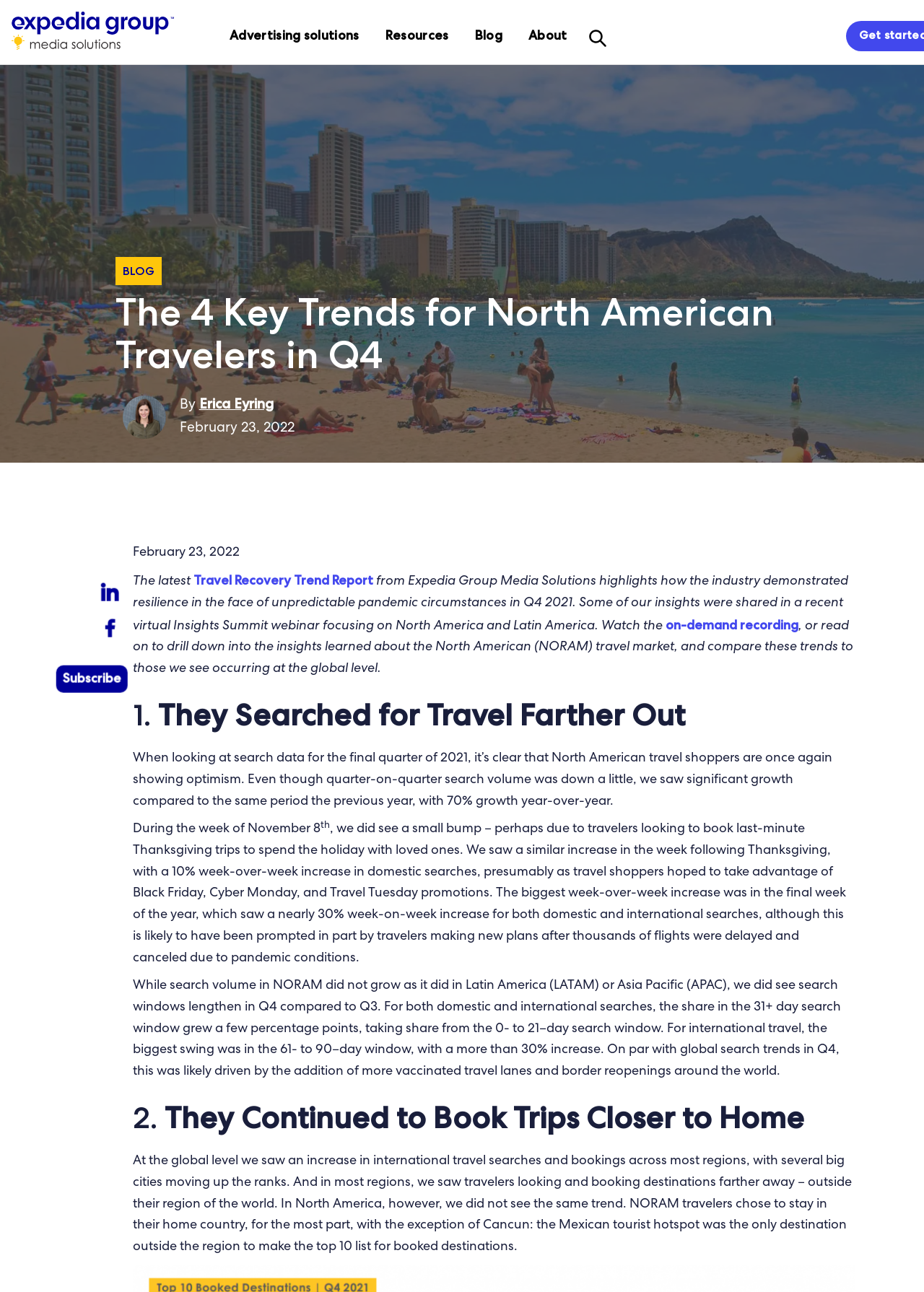Using the element description: "parent_node: Expedia Group Media Solutions", determine the bounding box coordinates. The coordinates should be in the format [left, top, right, bottom], with values between 0 and 1.

[0.012, 0.009, 0.247, 0.038]